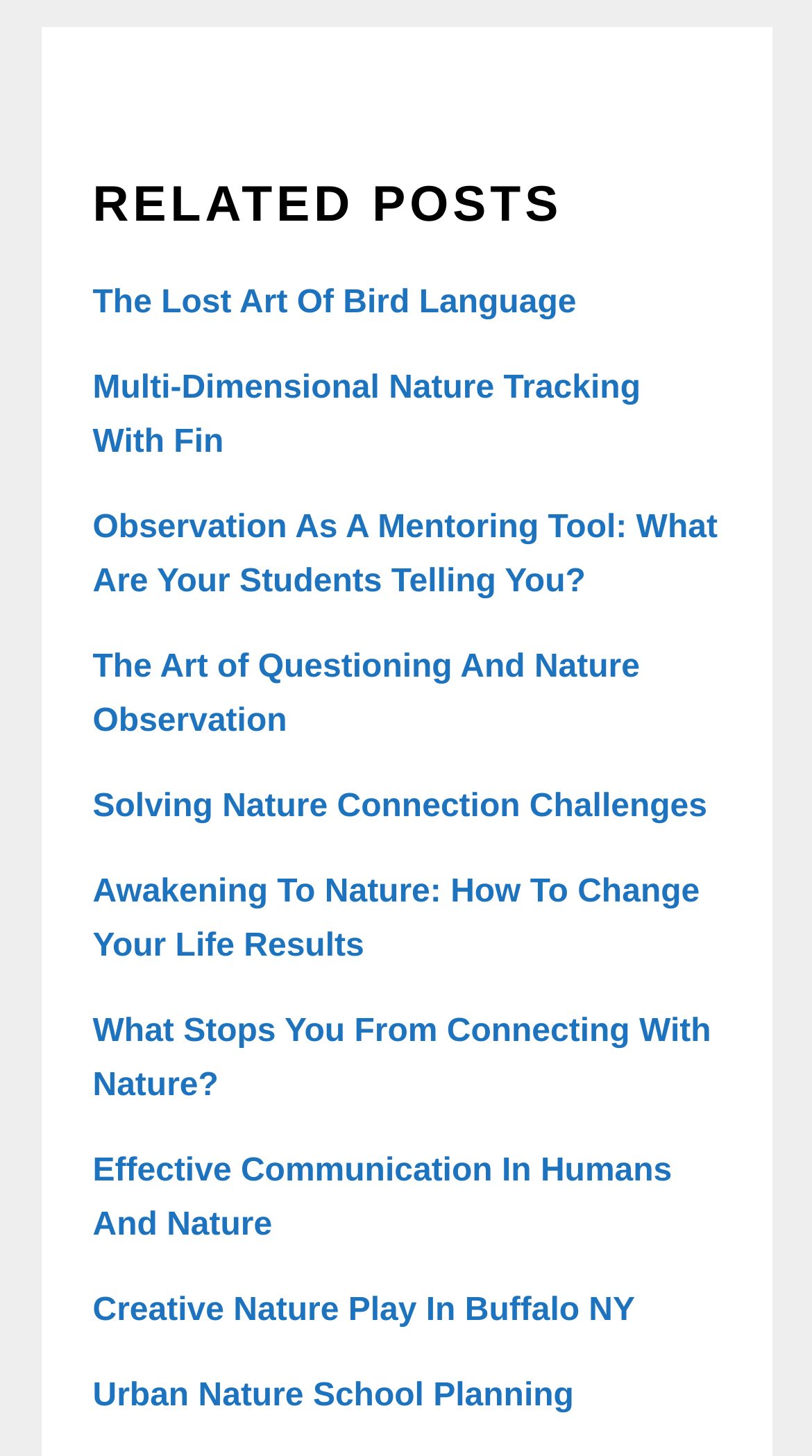Find the bounding box coordinates for the HTML element described as: "Multi-Dimensional Nature Tracking With Fin". The coordinates should consist of four float values between 0 and 1, i.e., [left, top, right, bottom].

[0.114, 0.255, 0.789, 0.317]